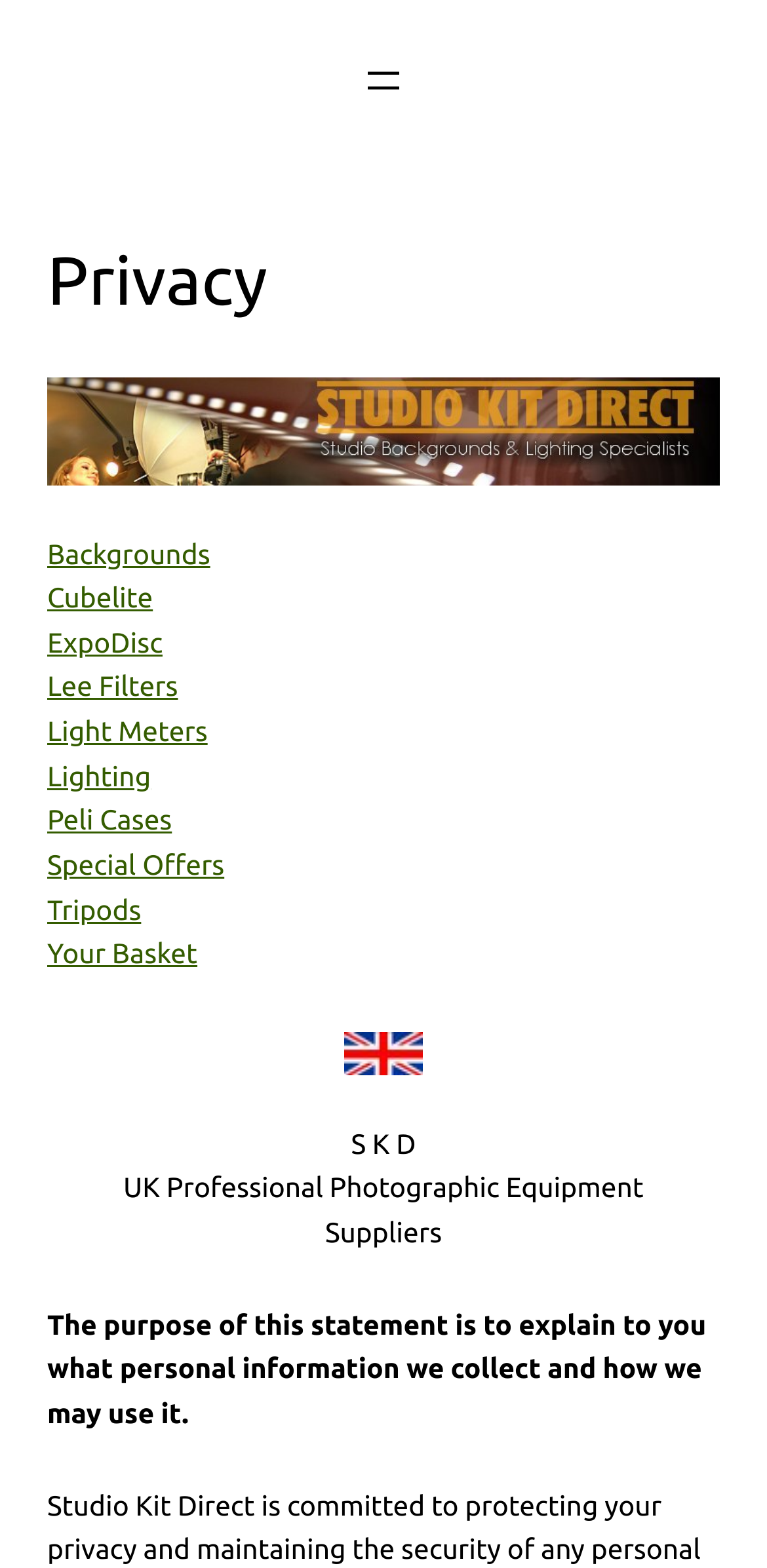What type of equipment does the company supply?
Provide a short answer using one word or a brief phrase based on the image.

Photographic